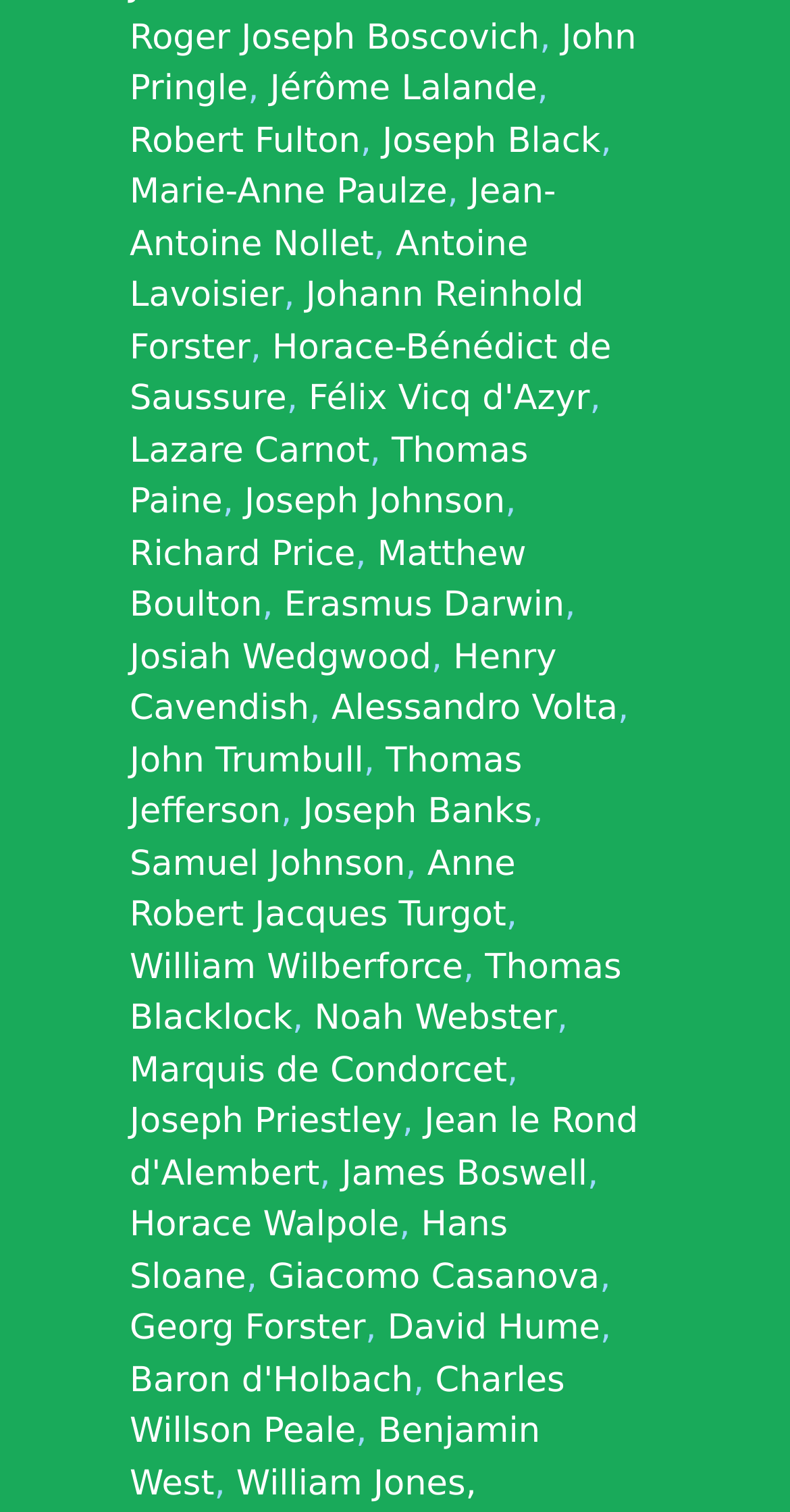Using the provided element description "Marquis de Condorcet", determine the bounding box coordinates of the UI element.

[0.164, 0.695, 0.642, 0.722]